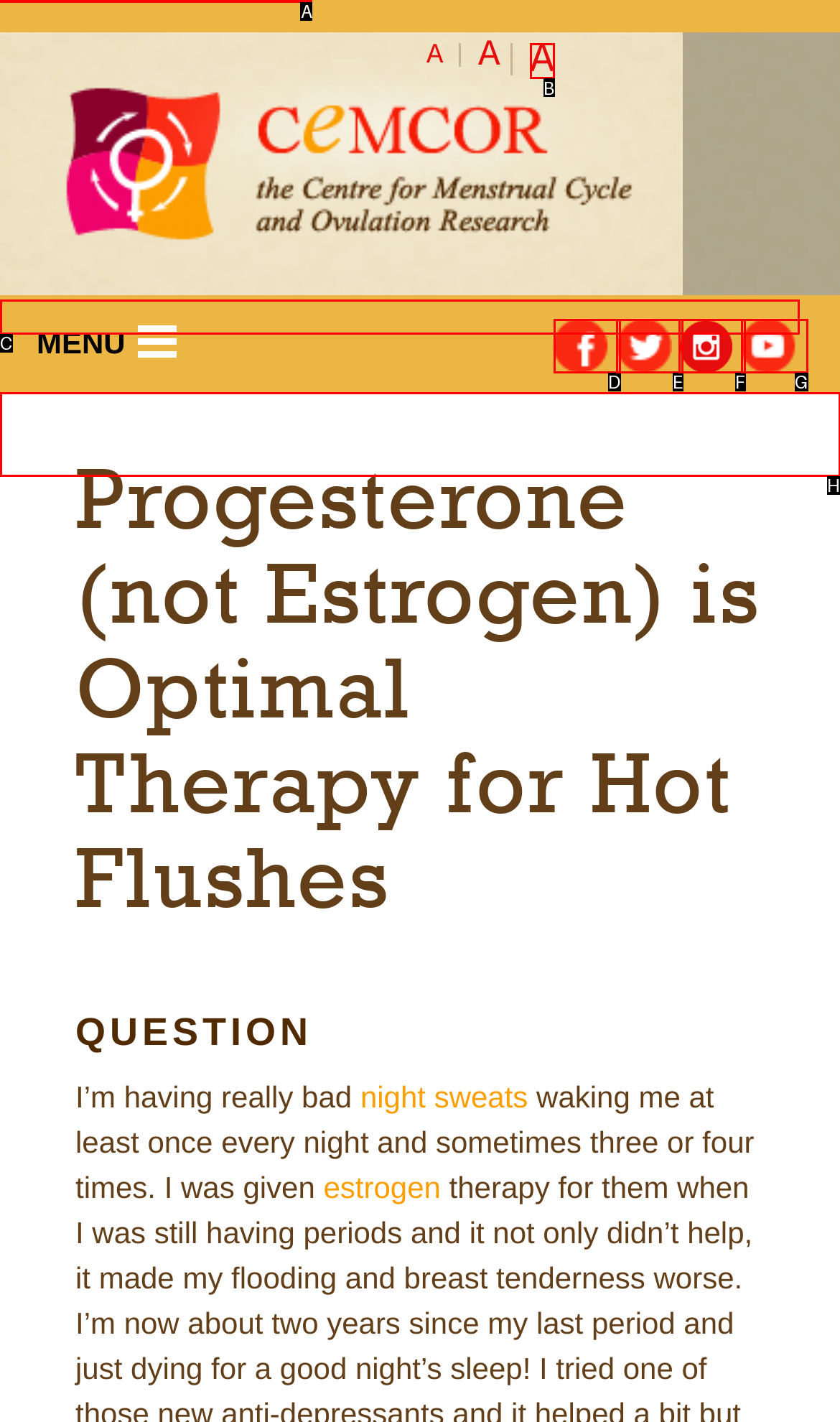Identify the letter of the option that best matches the following description: Life Phase Information. Respond with the letter directly.

H